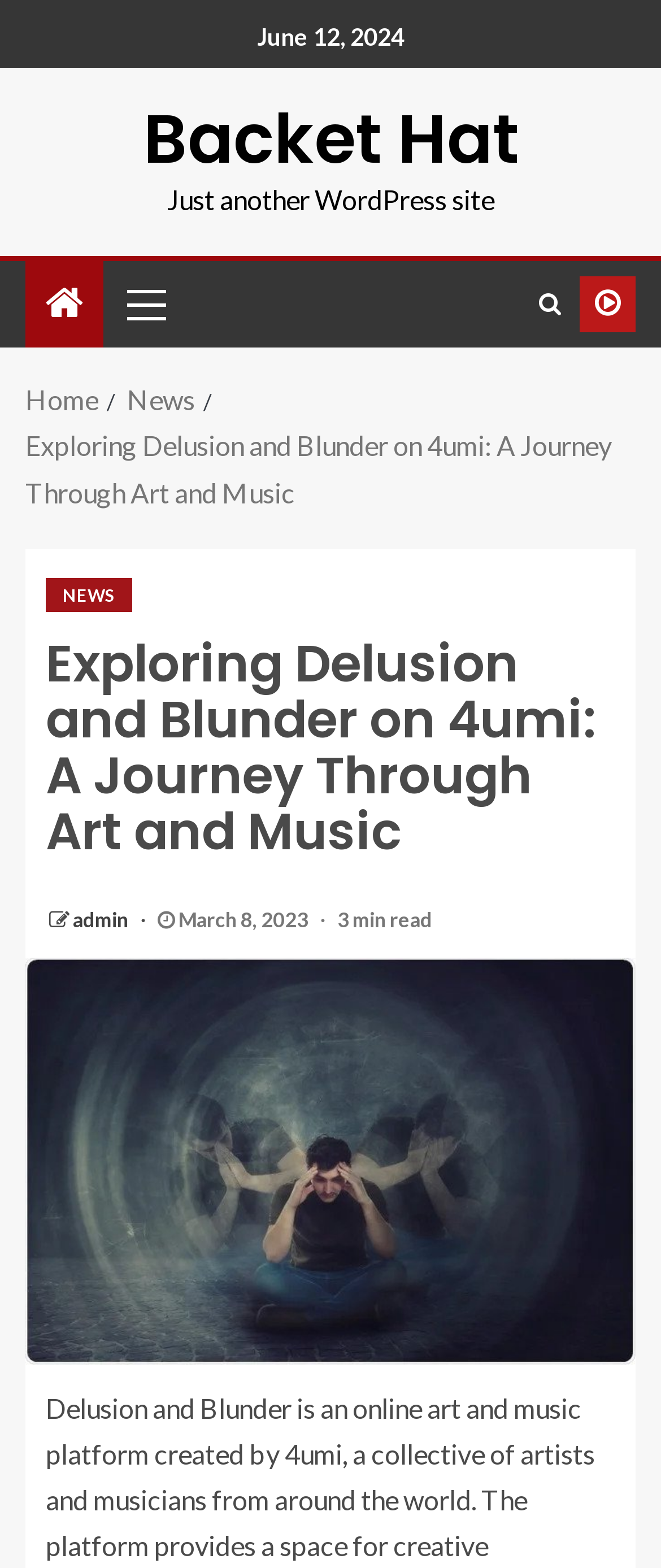Could you indicate the bounding box coordinates of the region to click in order to complete this instruction: "View more options".

None